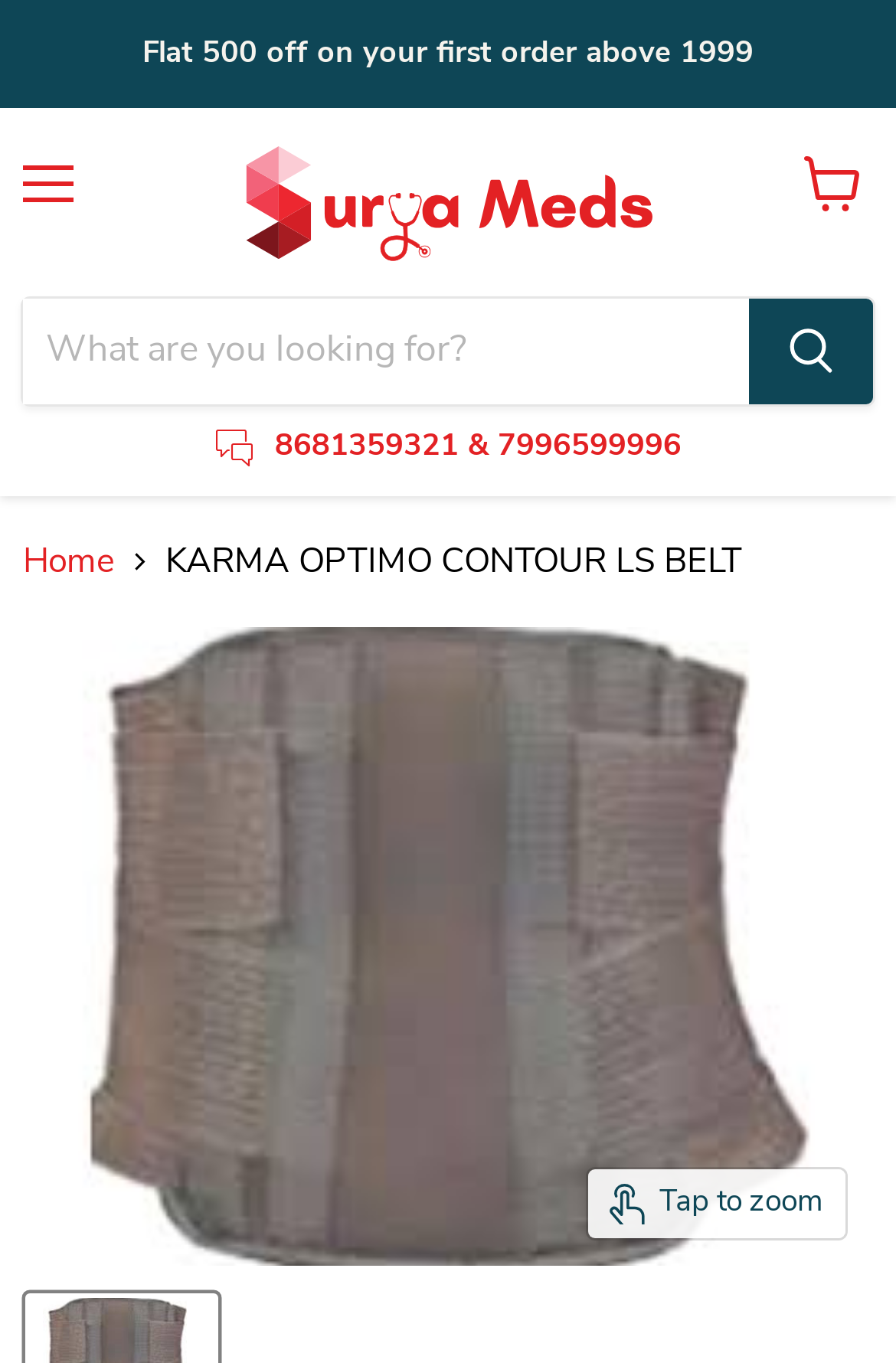Return the bounding box coordinates of the UI element that corresponds to this description: "View cart". The coordinates must be given as four float numbers in the range of 0 and 1, [left, top, right, bottom].

[0.872, 0.098, 0.987, 0.172]